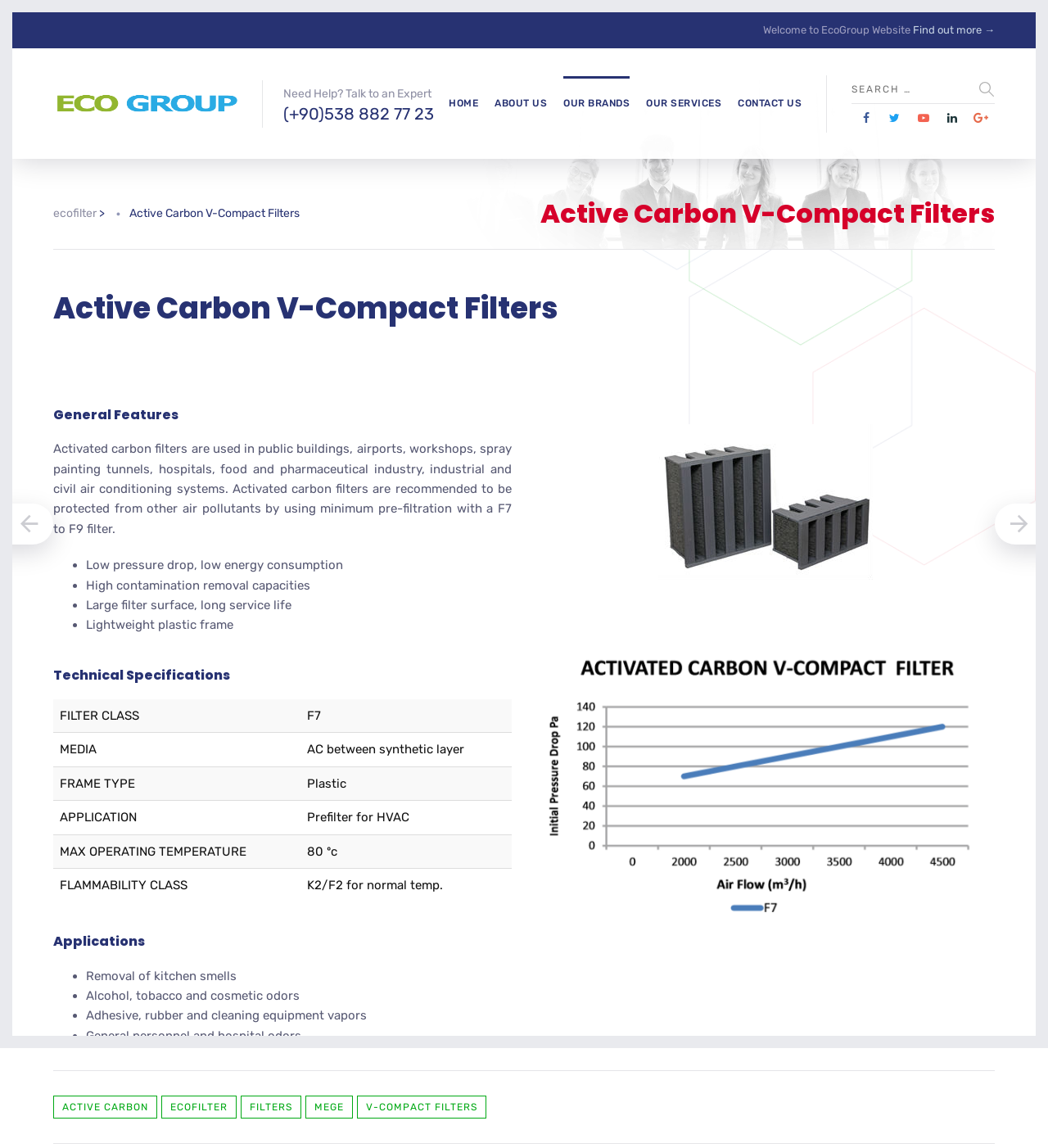Locate the bounding box coordinates of the area where you should click to accomplish the instruction: "Click on the 'Search' button".

[0.934, 0.071, 0.949, 0.085]